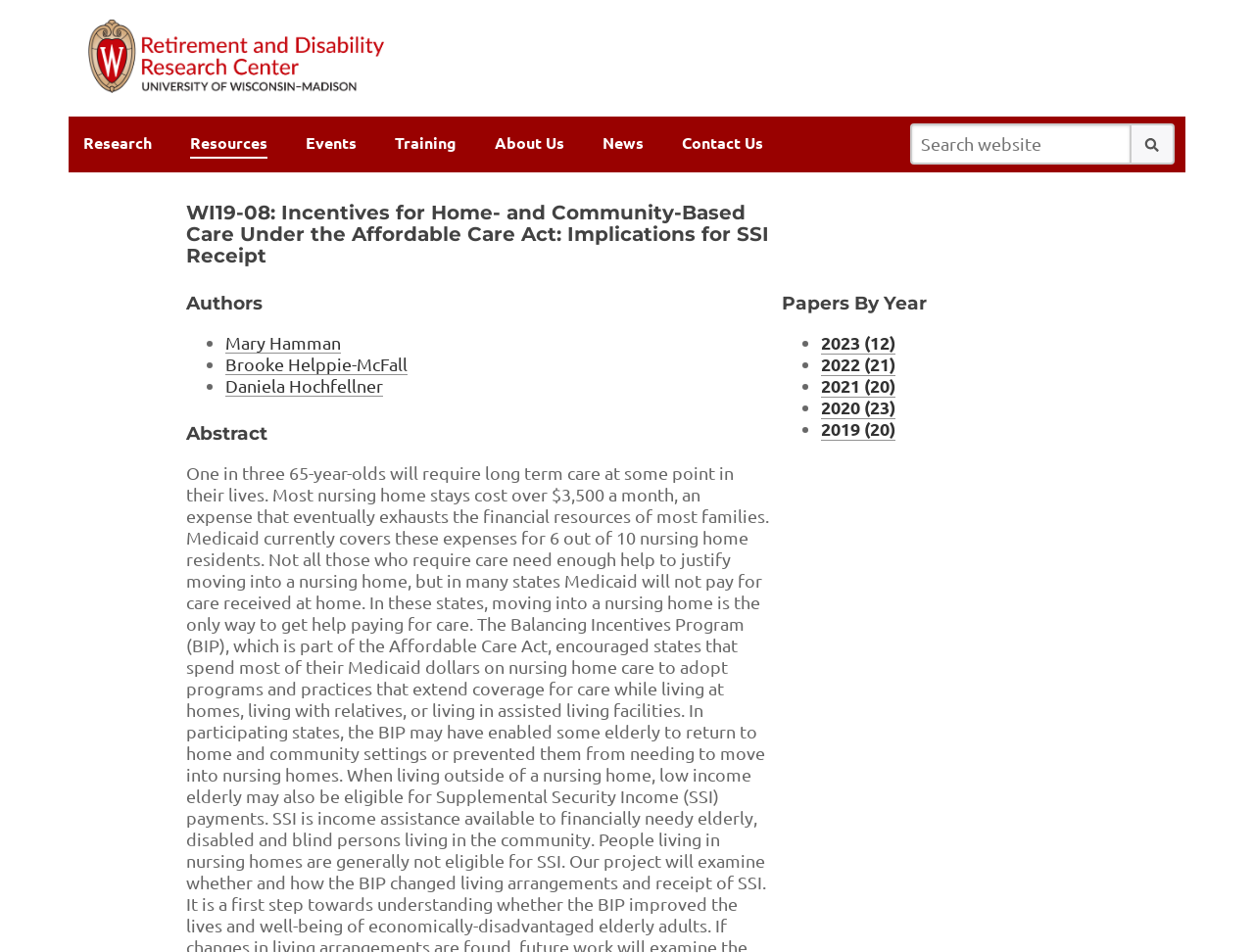Provide a thorough description of the webpage's content and layout.

The webpage is about a research paper titled "Incentives for Home- and Community-Based Care Under the Affordable Care Act: Implications for SSI Receipt". At the top left corner, there is a logo of the Center for Financial Security. To the right of the logo, there is a navigation menu with links to "Research", "Resources", "Events", "Training", "About Us", "News", and "Contact Us". 

Below the navigation menu, there is a search bar with a label "Search website:" and a submit button. 

The main content of the webpage is divided into several sections. The first section displays the title of the research paper, followed by a section titled "Authors" which lists three researchers with links to their external websites. 

Next, there is an "Abstract" section, which is not described in the accessibility tree. 

To the right of the "Abstract" section, there is a section titled "Papers By Year" which lists working papers from 2019 to 2023, with the number of papers in each year. Each year is a link to a working paper listing.